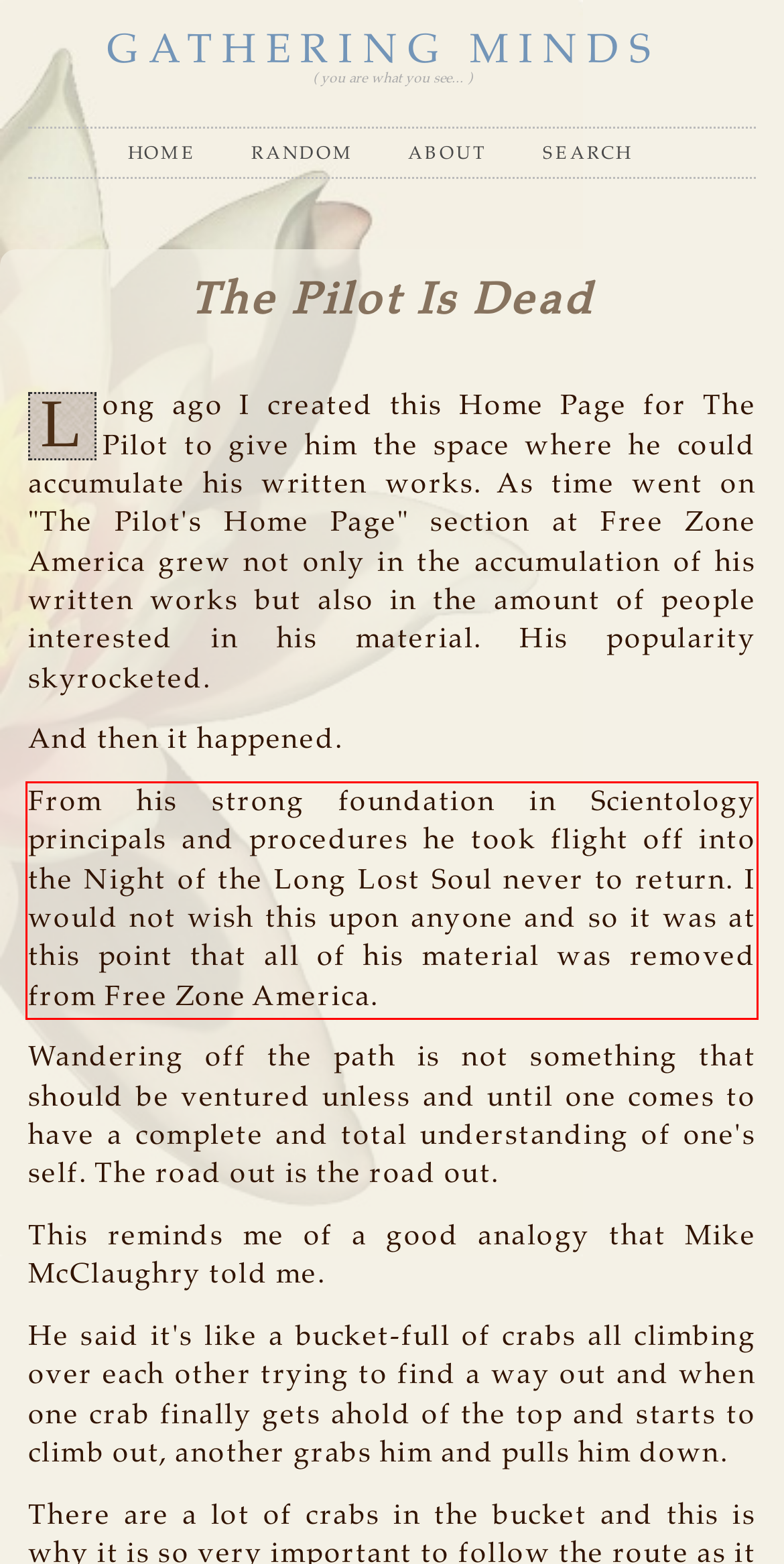Review the screenshot of the webpage and recognize the text inside the red rectangle bounding box. Provide the extracted text content.

From his strong foundation in Scientology principals and procedures he took flight off into the Night of the Long Lost Soul never to return. I would not wish this upon anyone and so it was at this point that all of his material was removed from Free Zone America.